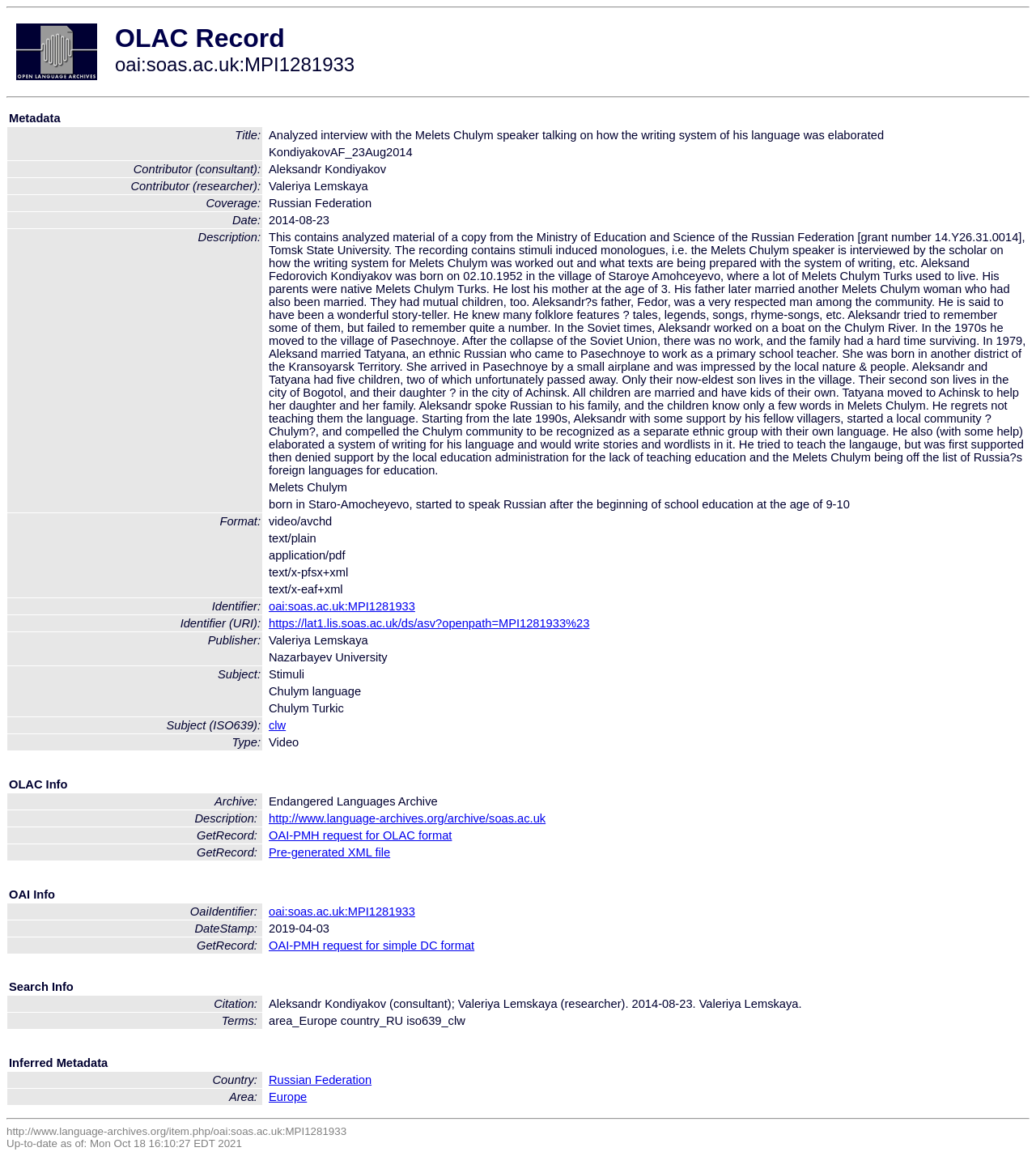Identify the bounding box coordinates for the region to click in order to carry out this instruction: "view the description of the analyzed interview". Provide the coordinates using four float numbers between 0 and 1, formatted as [left, top, right, bottom].

[0.258, 0.198, 0.993, 0.414]